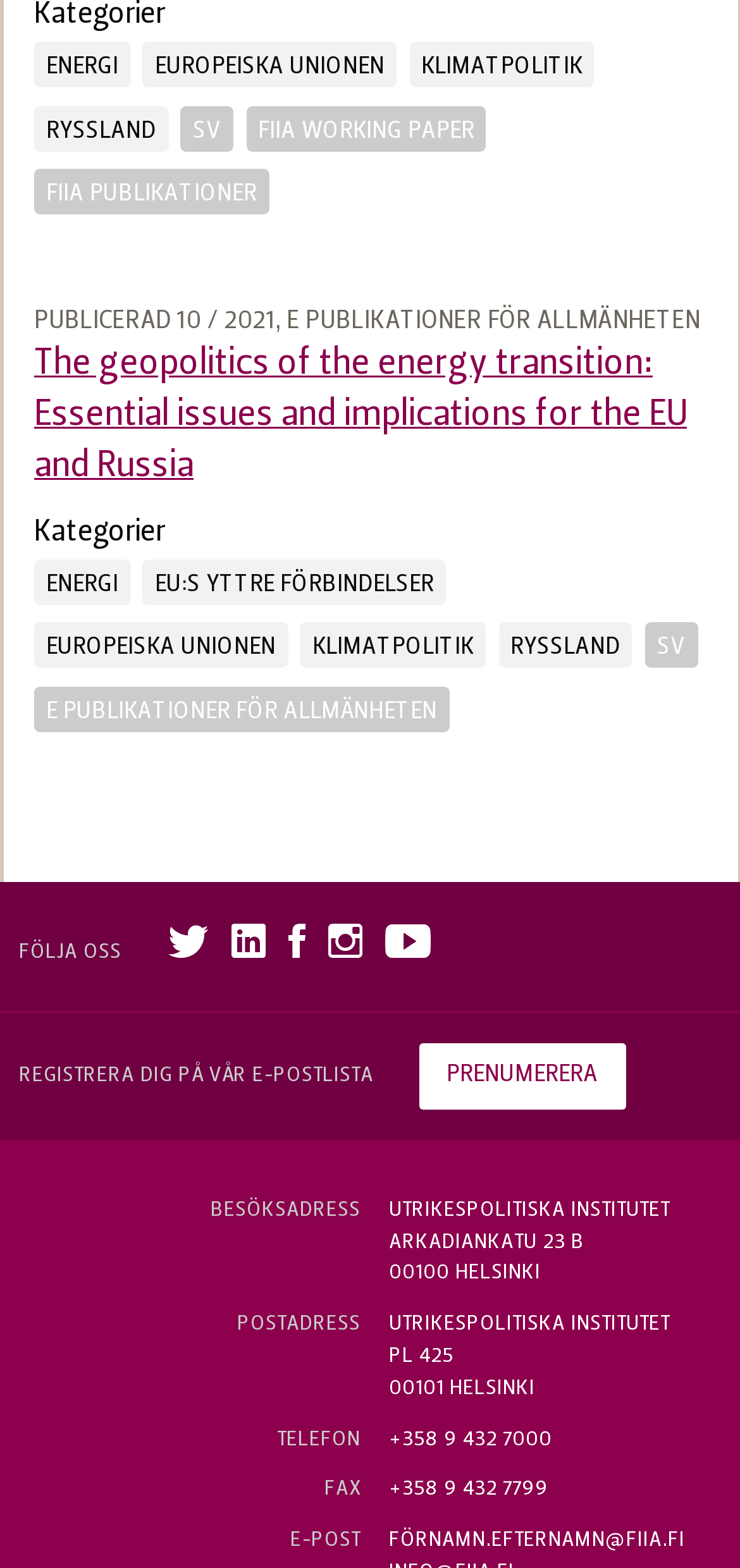Please pinpoint the bounding box coordinates for the region I should click to adhere to this instruction: "Explore FOG Essentials - Tracksuits".

None